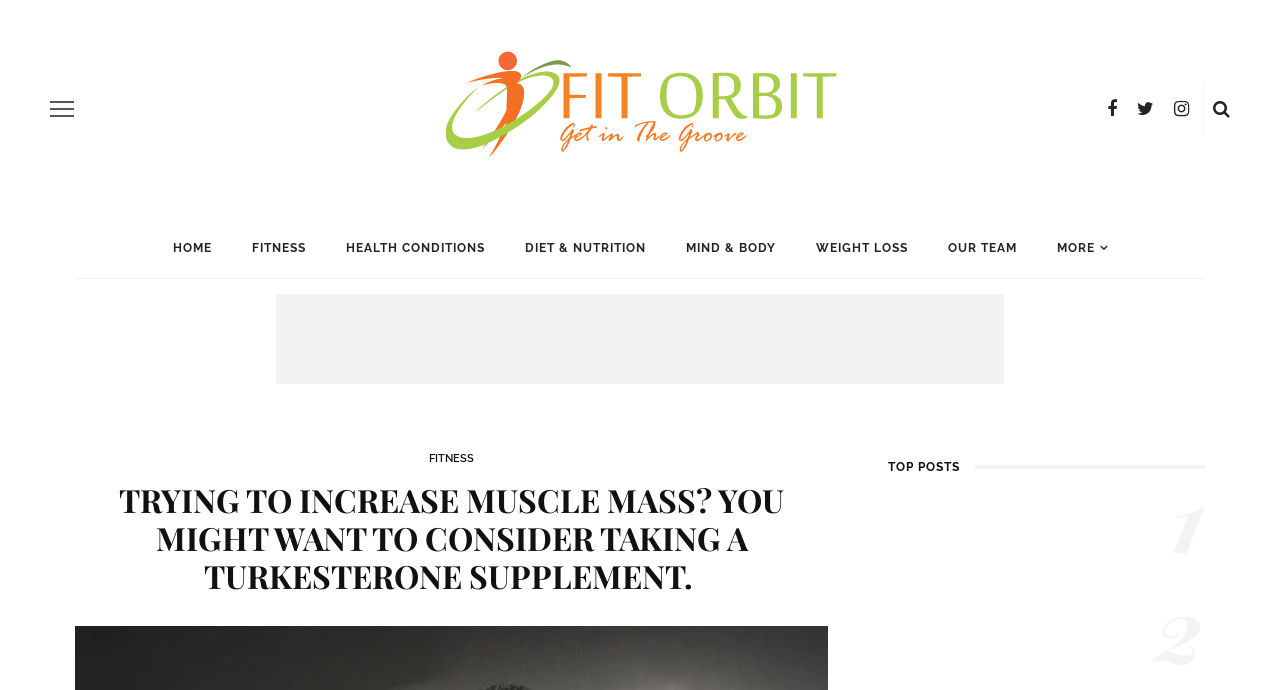Using the webpage screenshot, find the UI element described by New Construction. Provide the bounding box coordinates in the format (top-left x, top-left y, bottom-right x, bottom-right y), ensuring all values are floating point numbers between 0 and 1.

None